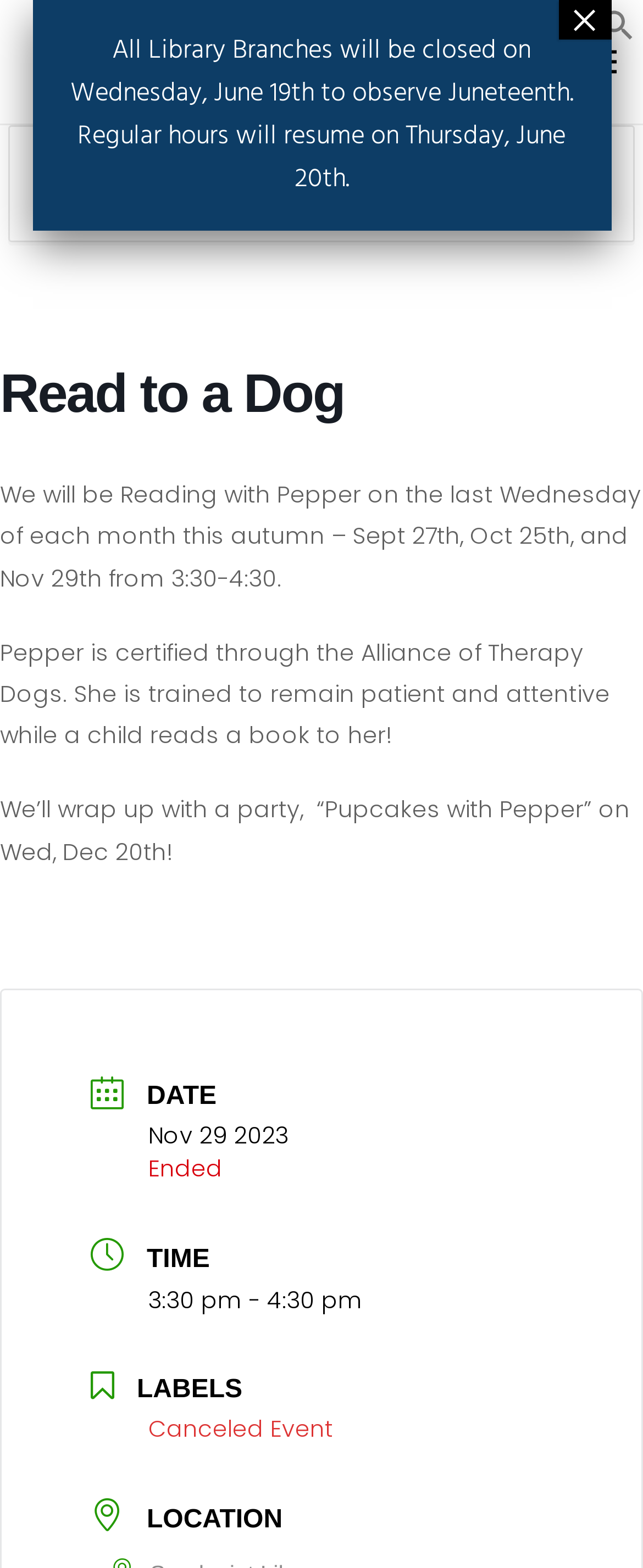For the given element description aria-label="Search", determine the bounding box coordinates of the UI element. The coordinates should follow the format (top-left x, top-left y, bottom-right x, bottom-right y) and be within the range of 0 to 1.

[0.936, 0.008, 0.987, 0.036]